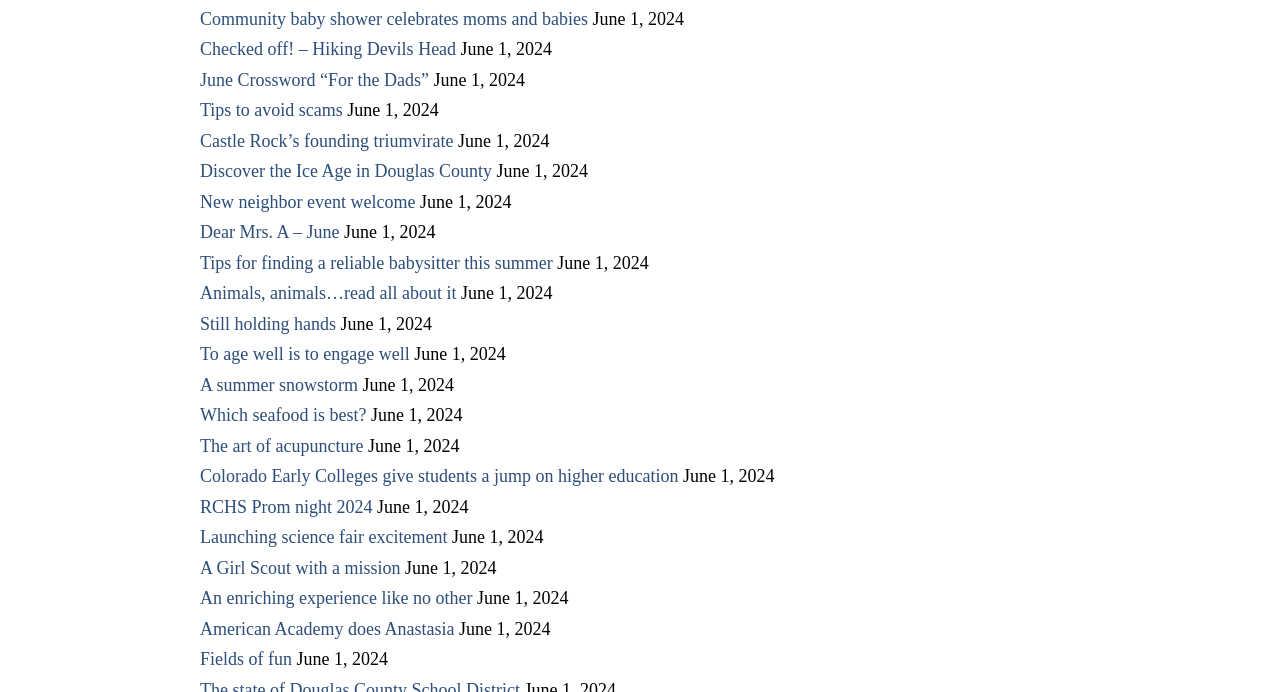Determine the bounding box coordinates of the clickable area required to perform the following instruction: "View categories". The coordinates should be represented as four float numbers between 0 and 1: [left, top, right, bottom].

None